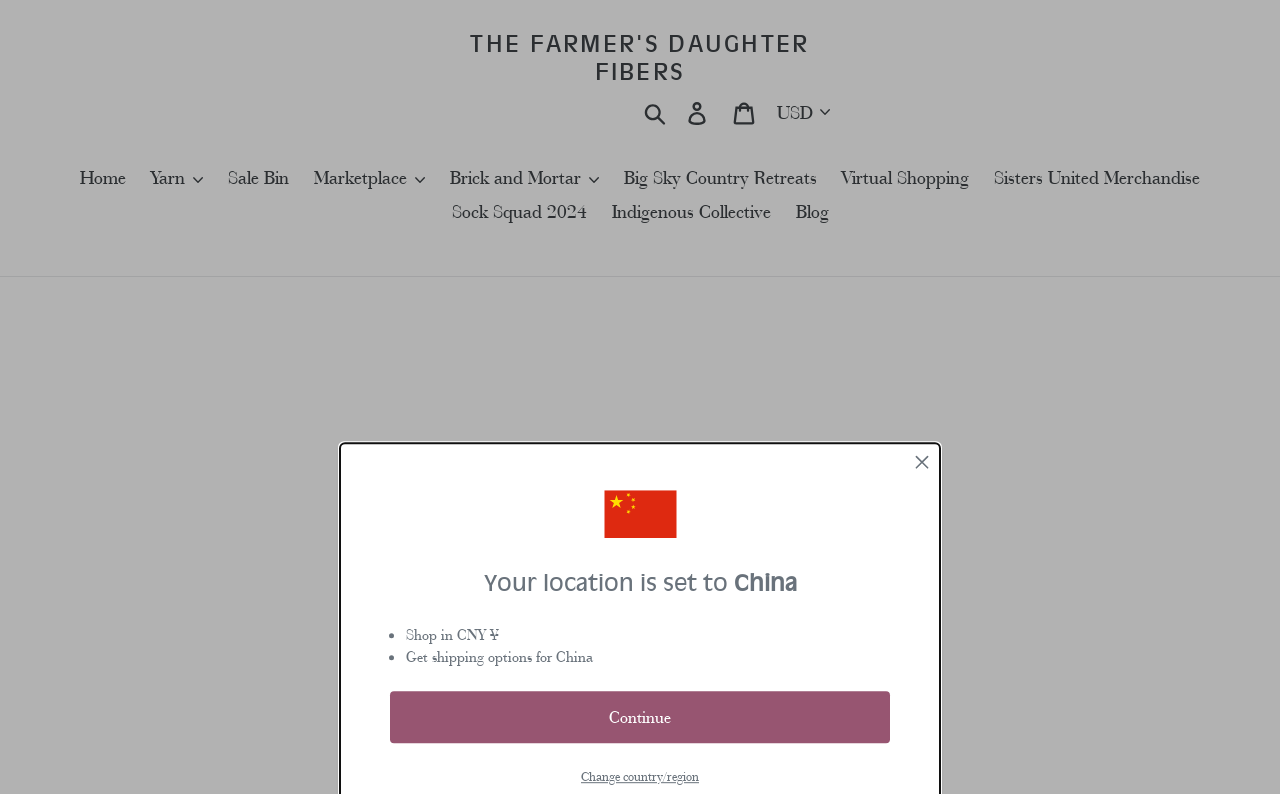Determine the bounding box coordinates of the clickable element to complete this instruction: "read the article". Provide the coordinates in the format of four float numbers between 0 and 1, [left, top, right, bottom].

None